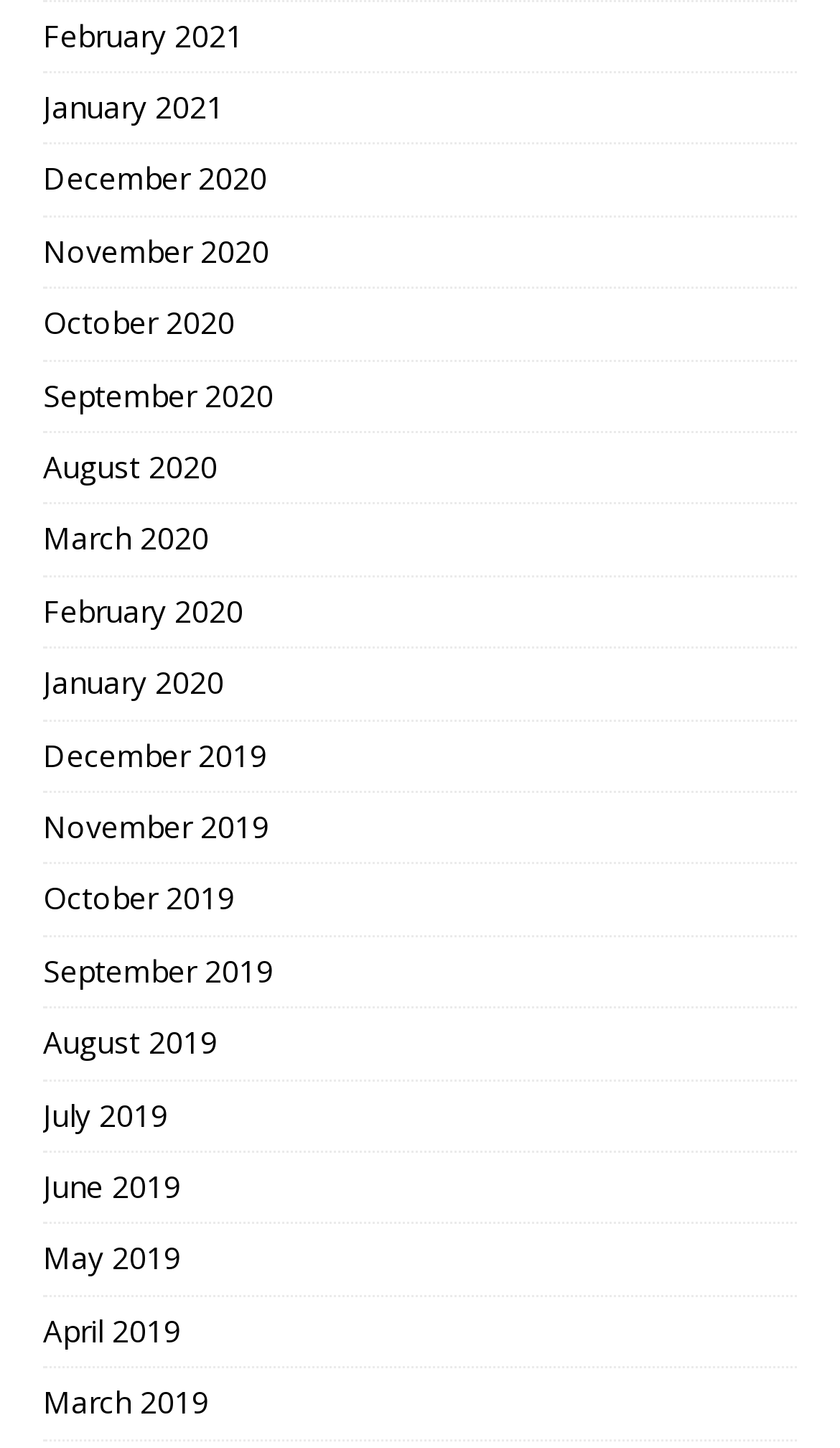Can you identify the bounding box coordinates of the clickable region needed to carry out this instruction: 'view February 2021'? The coordinates should be four float numbers within the range of 0 to 1, stated as [left, top, right, bottom].

[0.051, 0.001, 0.949, 0.049]